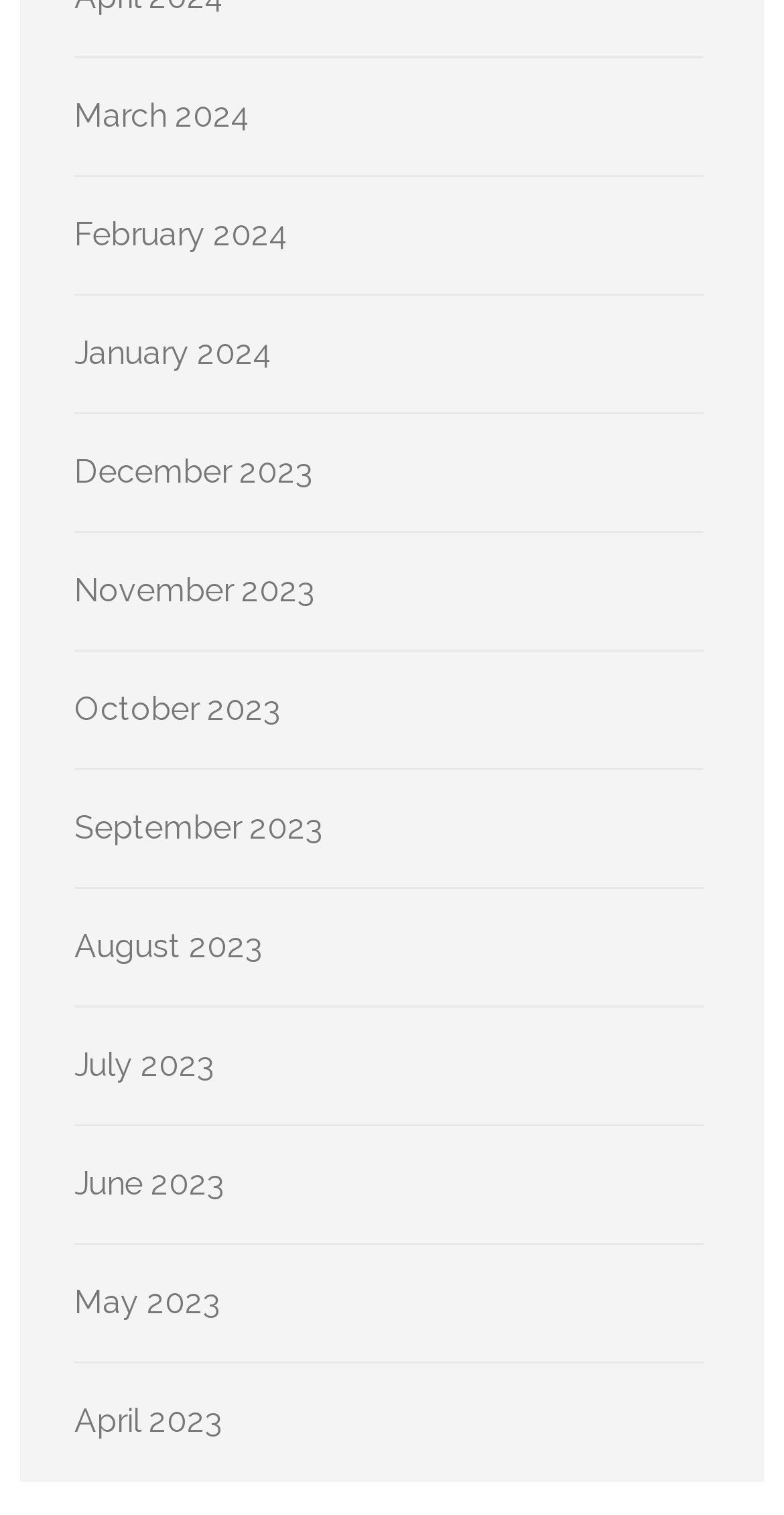Could you indicate the bounding box coordinates of the region to click in order to complete this instruction: "Explore November 2023".

[0.095, 0.378, 0.403, 0.403]